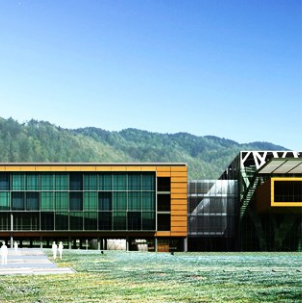What is the primary purpose of the O-Song Bio-Health Technopolis?
Give a comprehensive and detailed explanation for the question.

The primary purpose of the O-Song Bio-Health Technopolis can be inferred by analyzing the caption, which highlights the facility as a hub for health-related research and collaboration, and mentions that it serves as a technological facility for research.